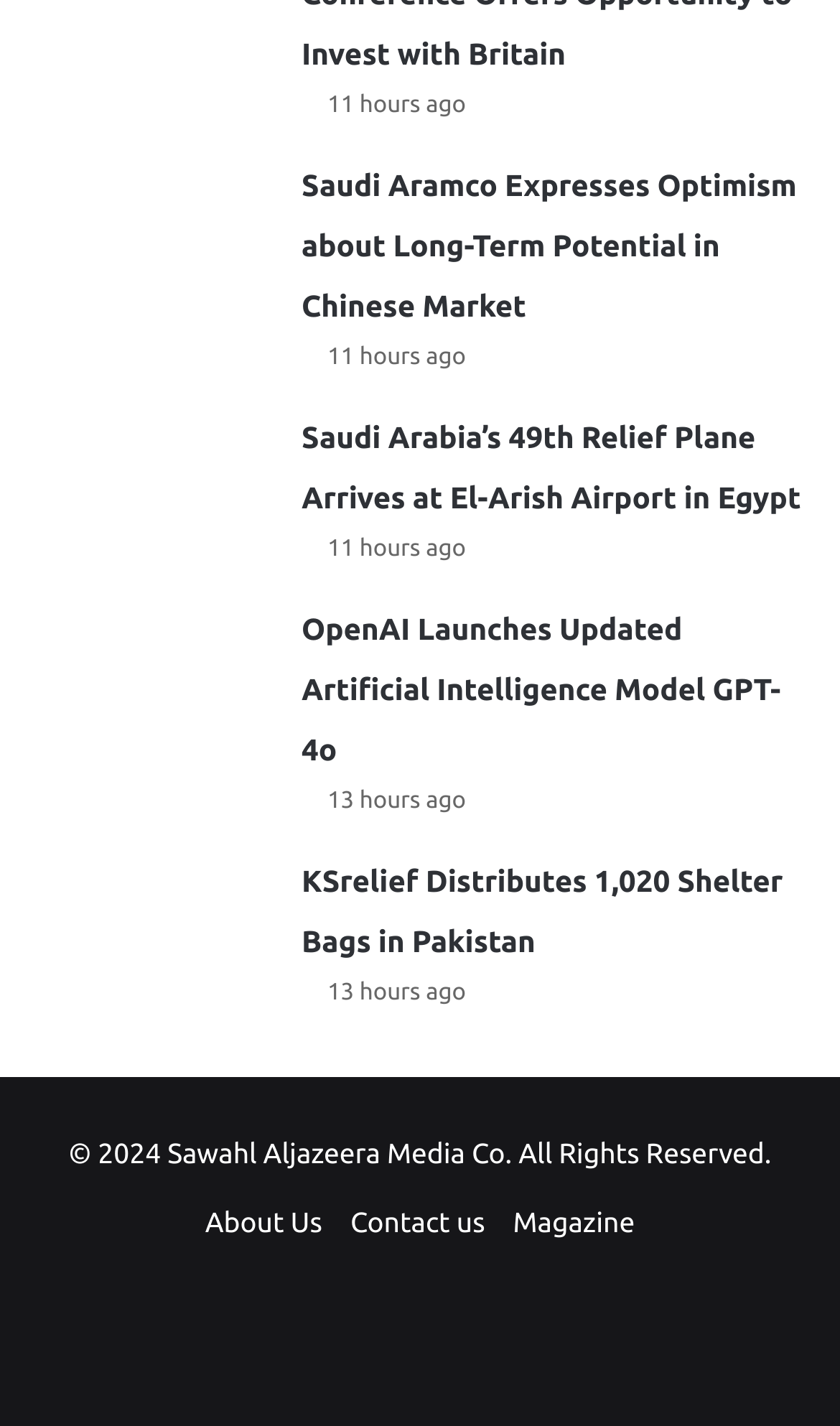Answer briefly with one word or phrase:
What is the name of the media company?

Sawahl Aljazeera Media Co